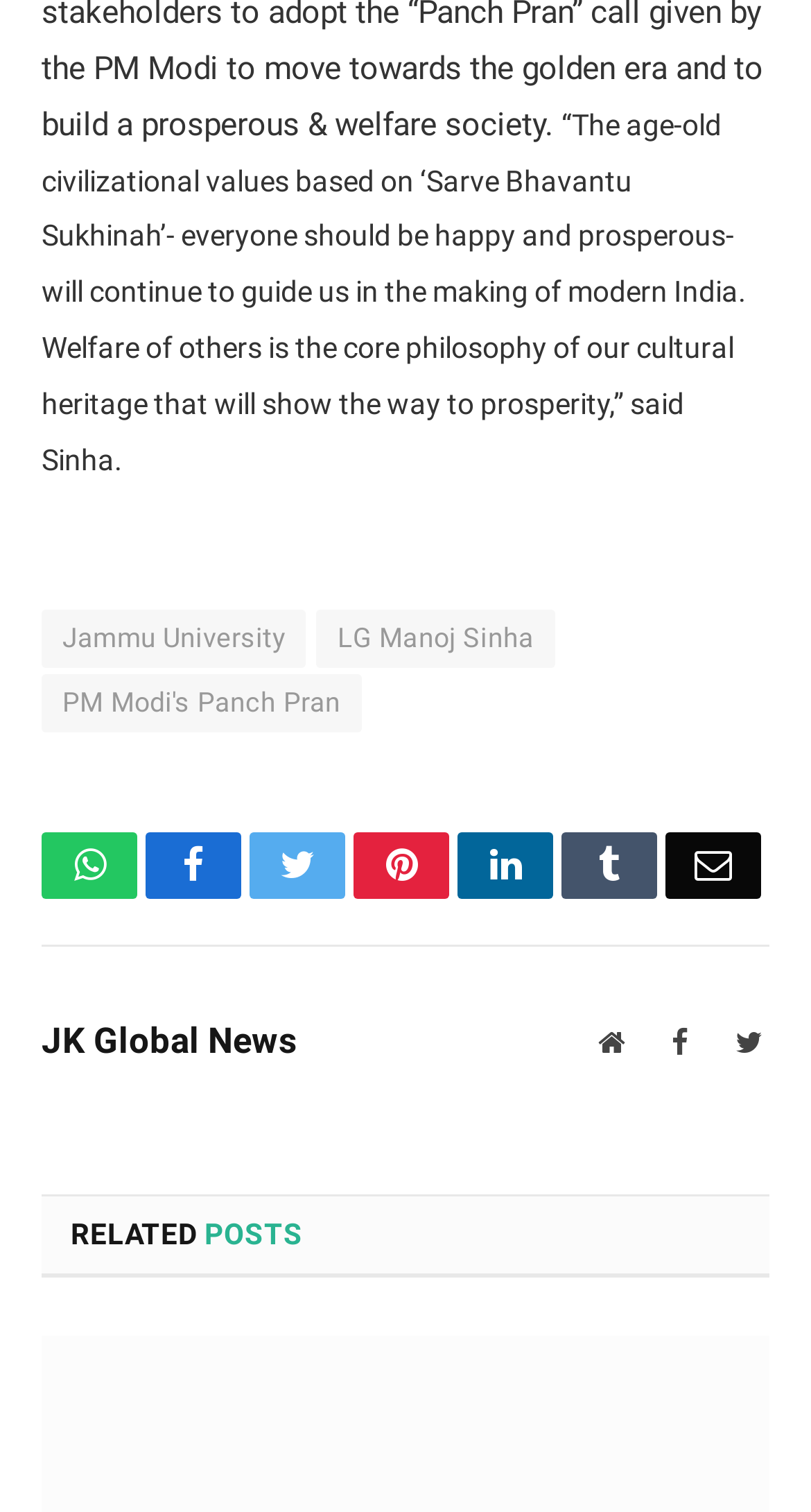Based on the element description: "PM Modi's Panch Pran", identify the UI element and provide its bounding box coordinates. Use four float numbers between 0 and 1, [left, top, right, bottom].

[0.051, 0.447, 0.446, 0.485]